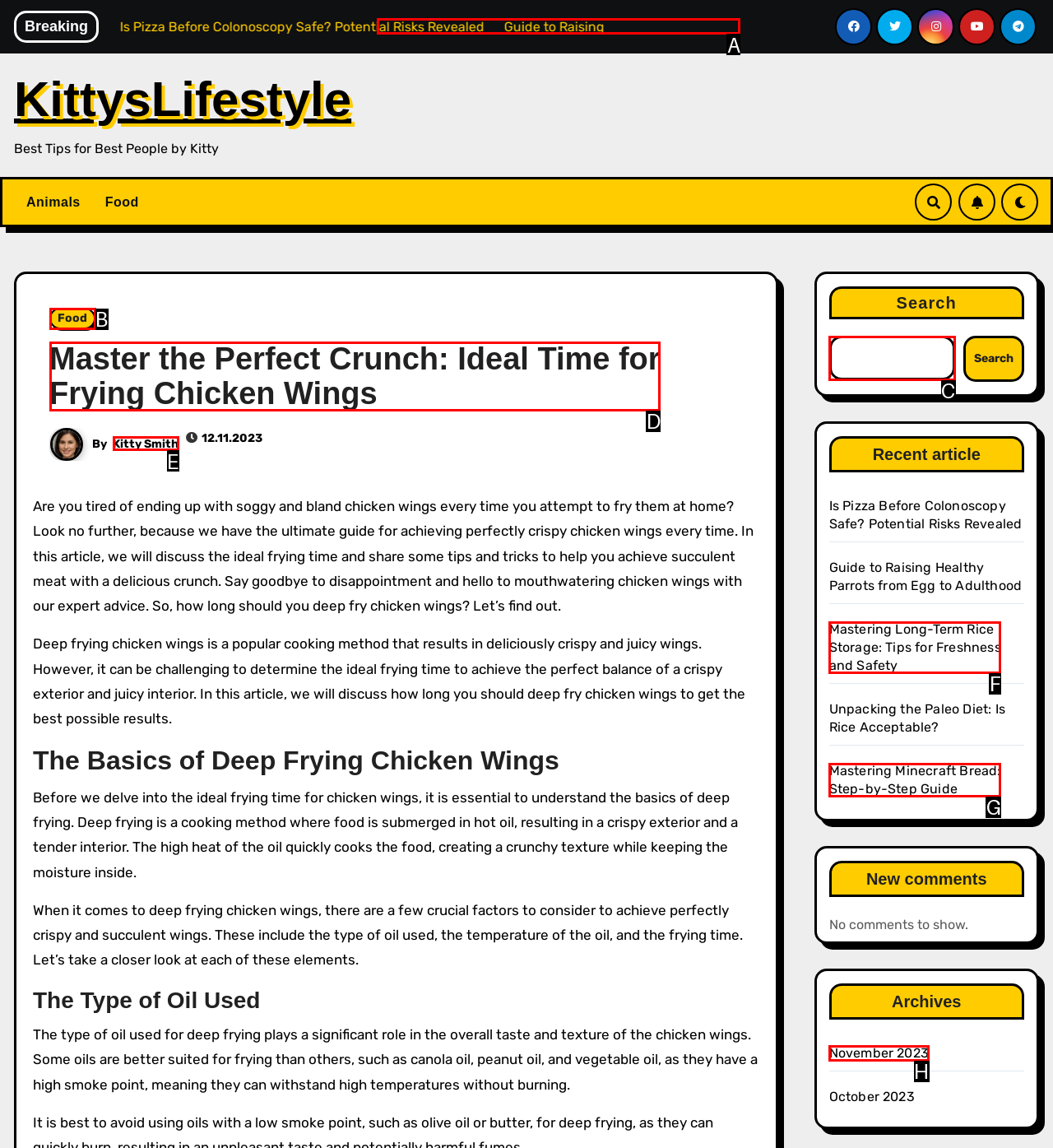Show which HTML element I need to click to perform this task: Click the link to learn about raising healthy parrots Answer with the letter of the correct choice.

A